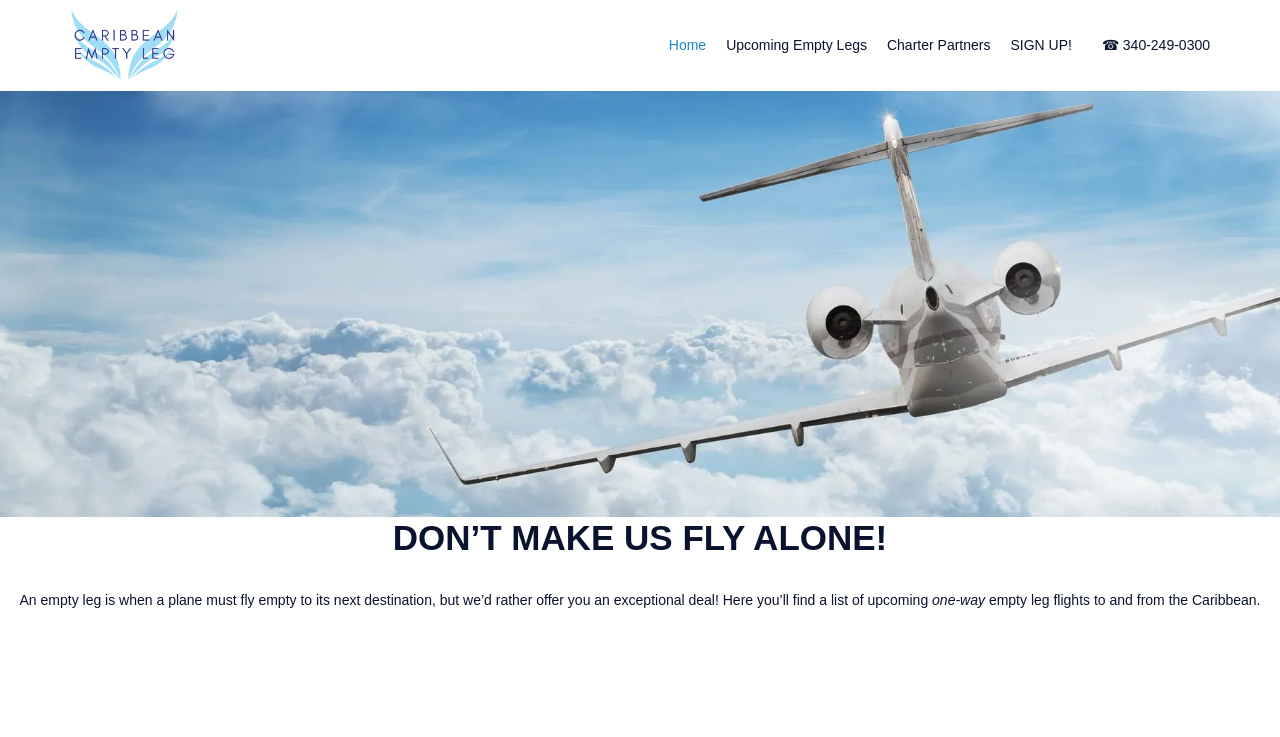What region do the empty leg flights originate from or go to?
Could you give a comprehensive explanation in response to this question?

I read the static text elements on the webpage and found that they mention 'empty leg flights to and from the Caribbean'. This suggests that the empty leg flights originate from or go to the Caribbean region.